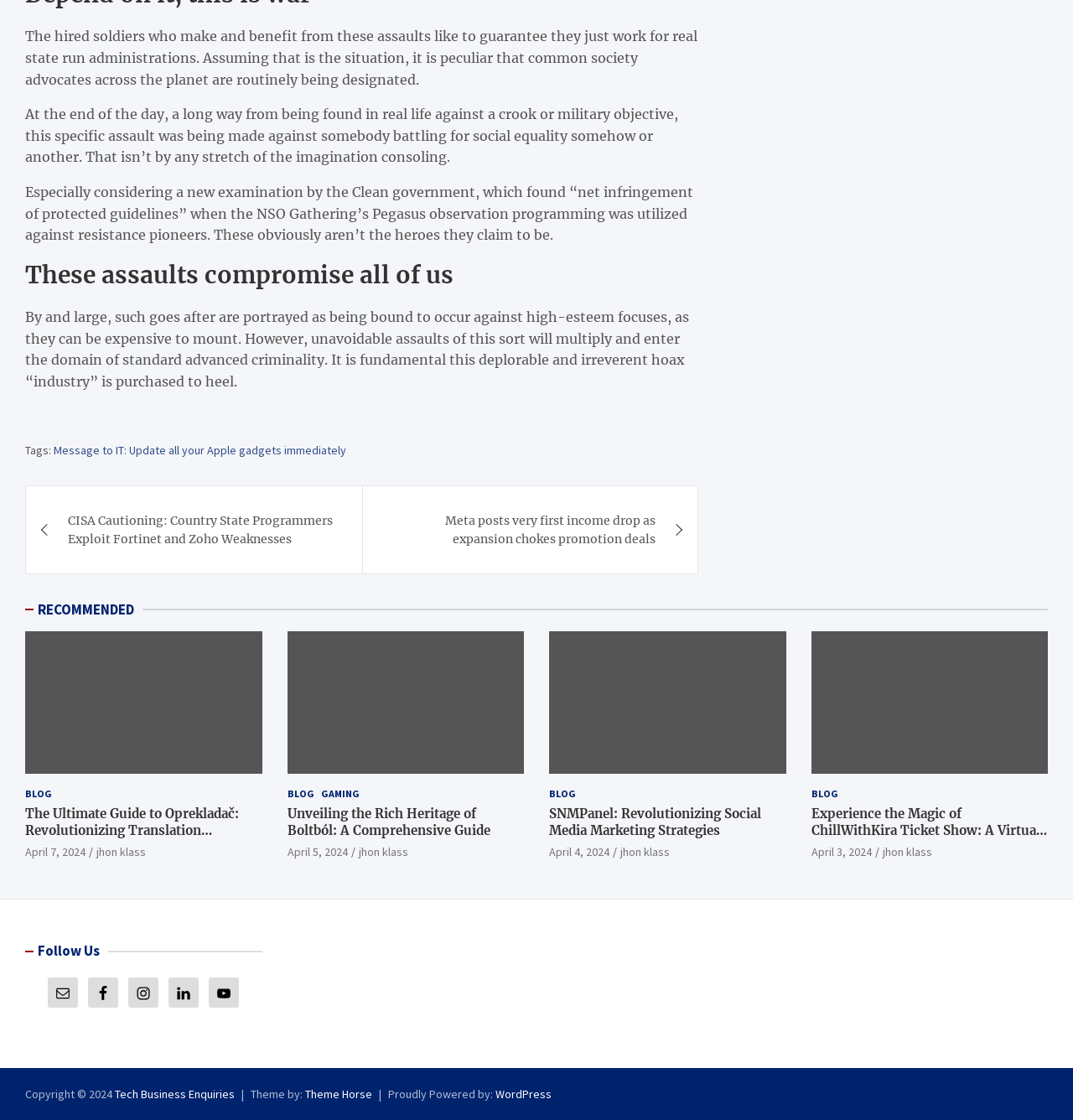Specify the bounding box coordinates of the area to click in order to follow the given instruction: "Read the 'These assaults compromise all of us' heading."

[0.023, 0.232, 0.651, 0.259]